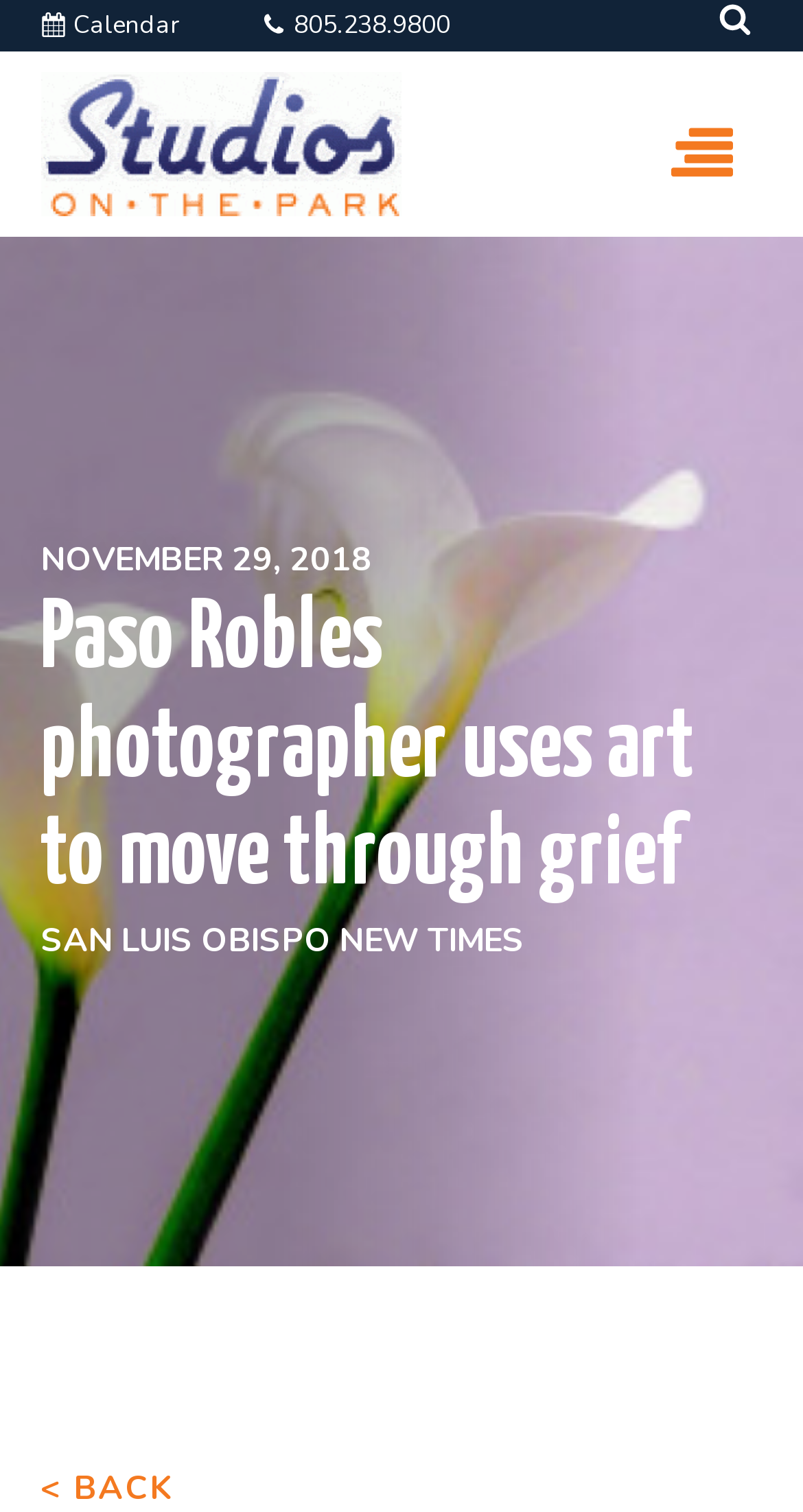Determine the title of the webpage and give its text content.

Paso Robles photographer uses art to move through grief